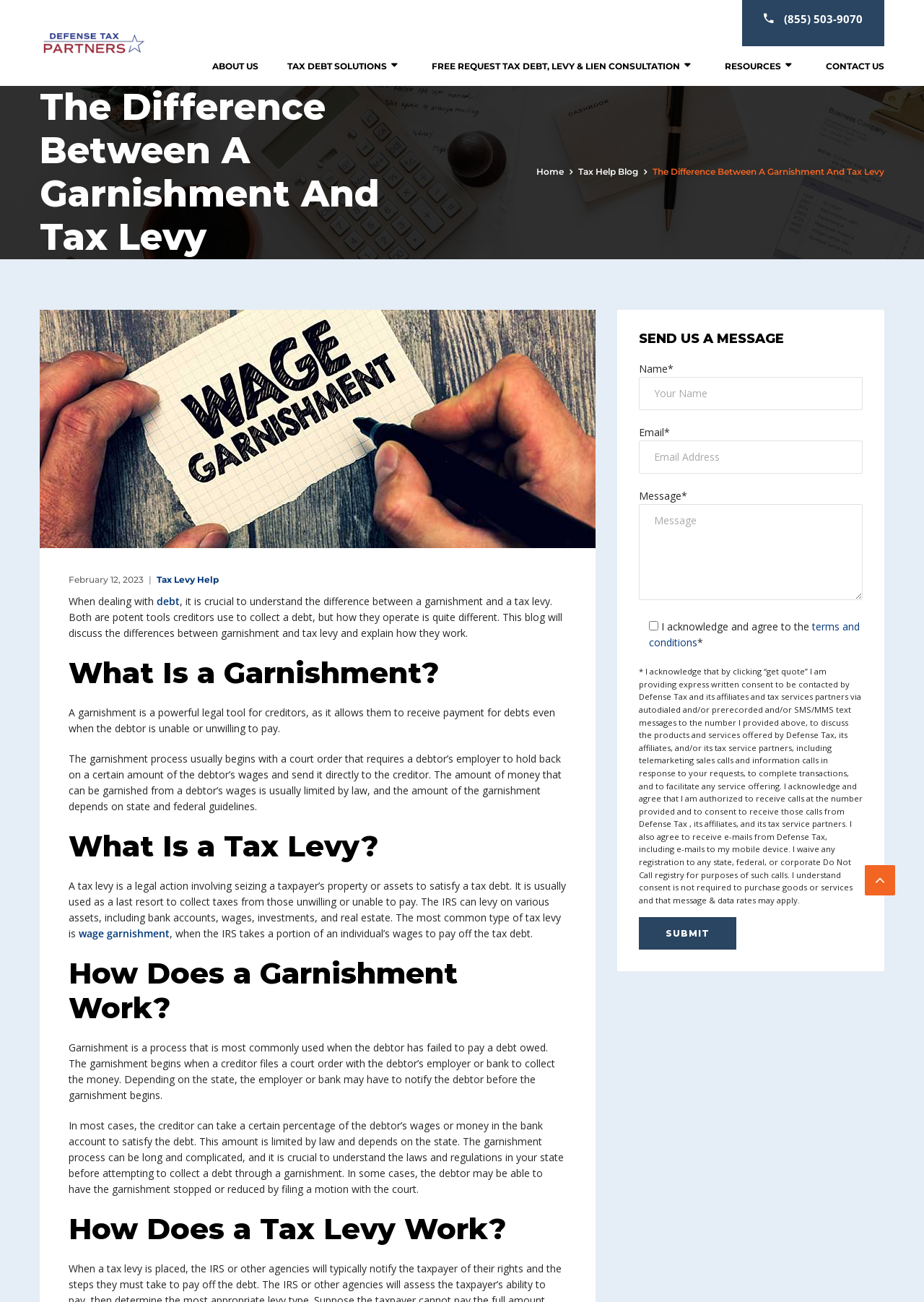Please determine the bounding box coordinates of the area that needs to be clicked to complete this task: 'Click the 'SUBMIT' button'. The coordinates must be four float numbers between 0 and 1, formatted as [left, top, right, bottom].

[0.691, 0.705, 0.797, 0.73]